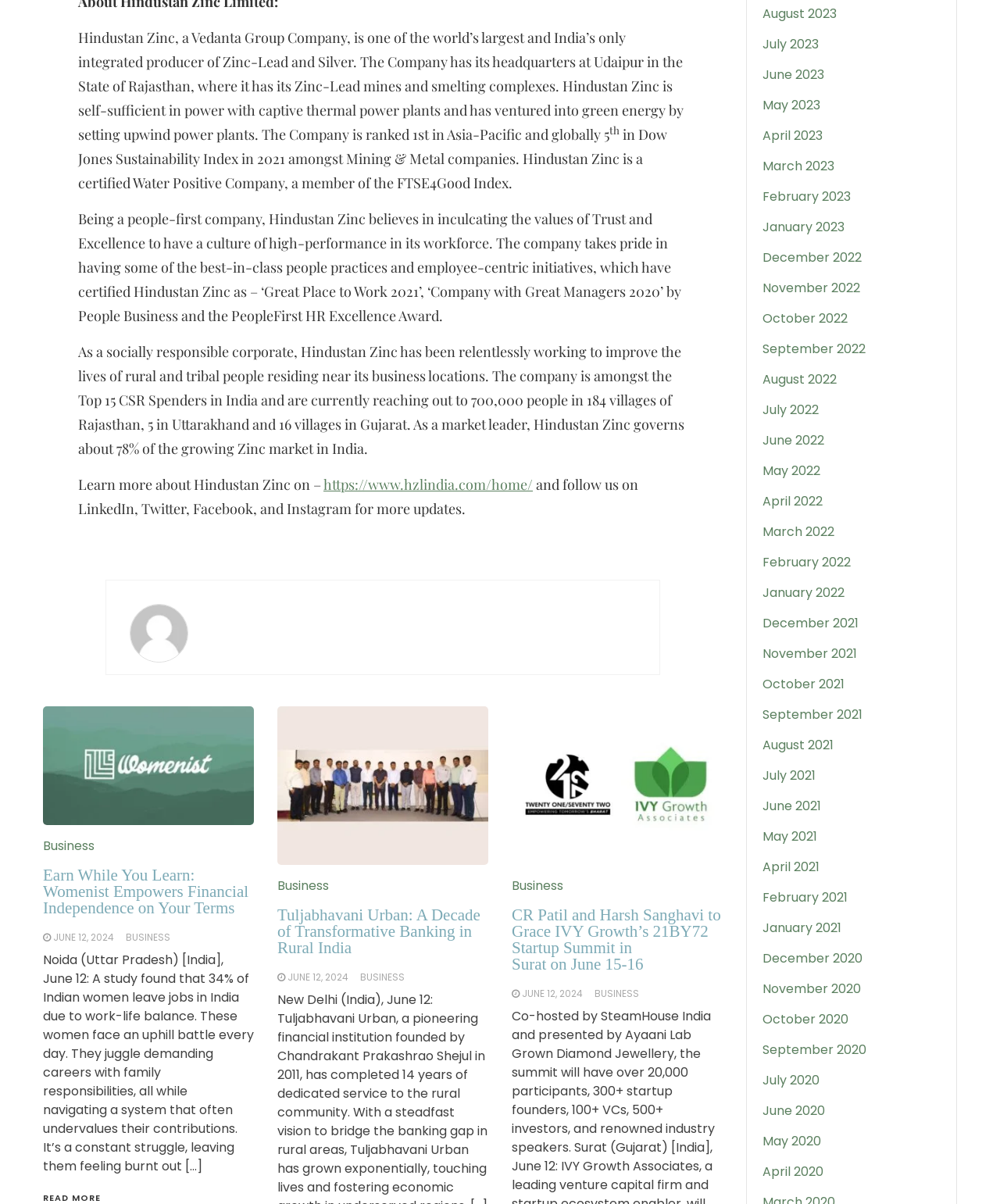Please identify the bounding box coordinates of the element I need to click to follow this instruction: "Follow Hindustan Zinc on LinkedIn, Twitter, Facebook, and Instagram".

[0.078, 0.395, 0.638, 0.43]